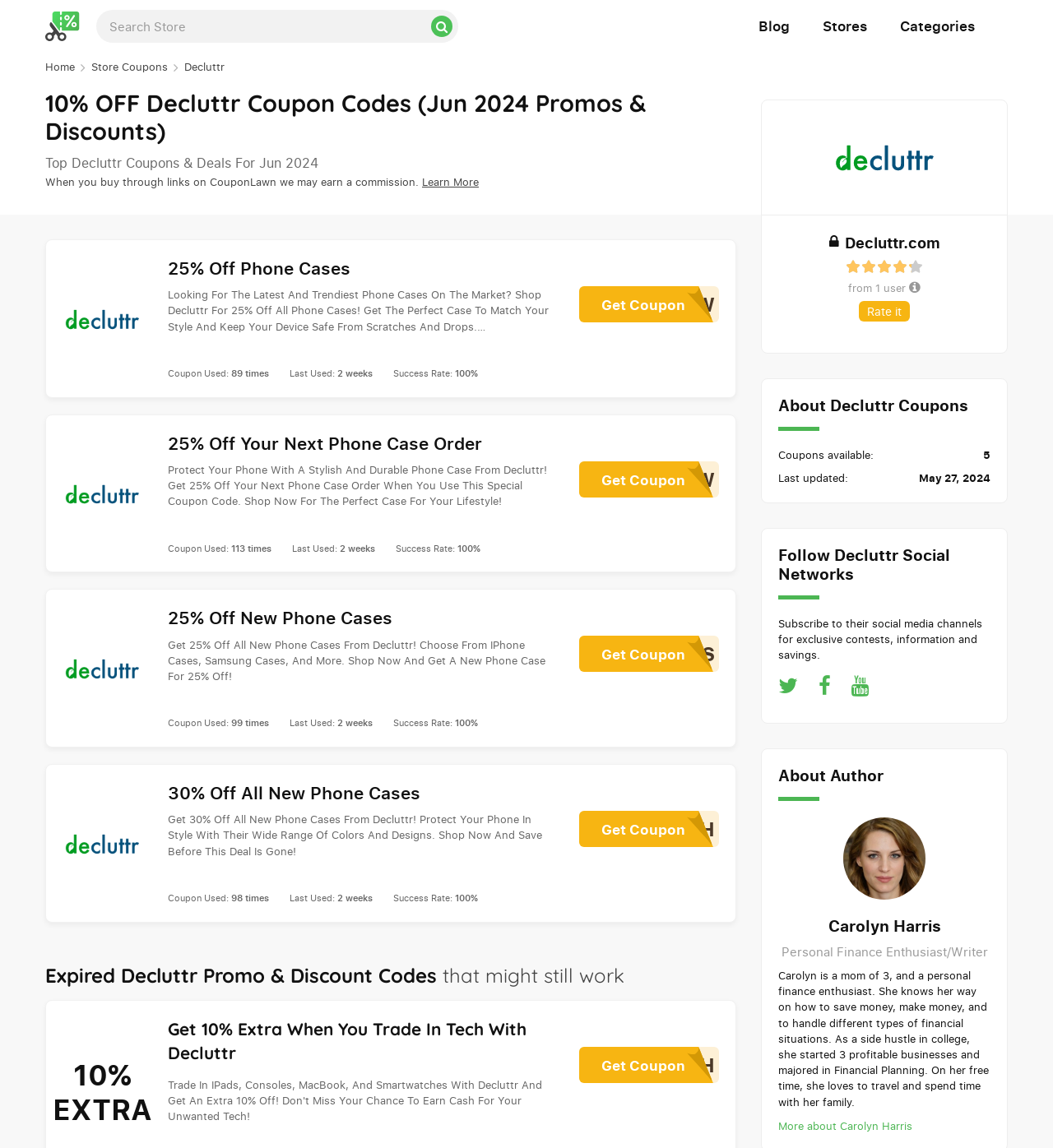Who is the author of the webpage?
Respond to the question with a well-detailed and thorough answer.

I found the answer by looking at the 'About Author' section, which mentions Carolyn Harris as the author of the webpage.